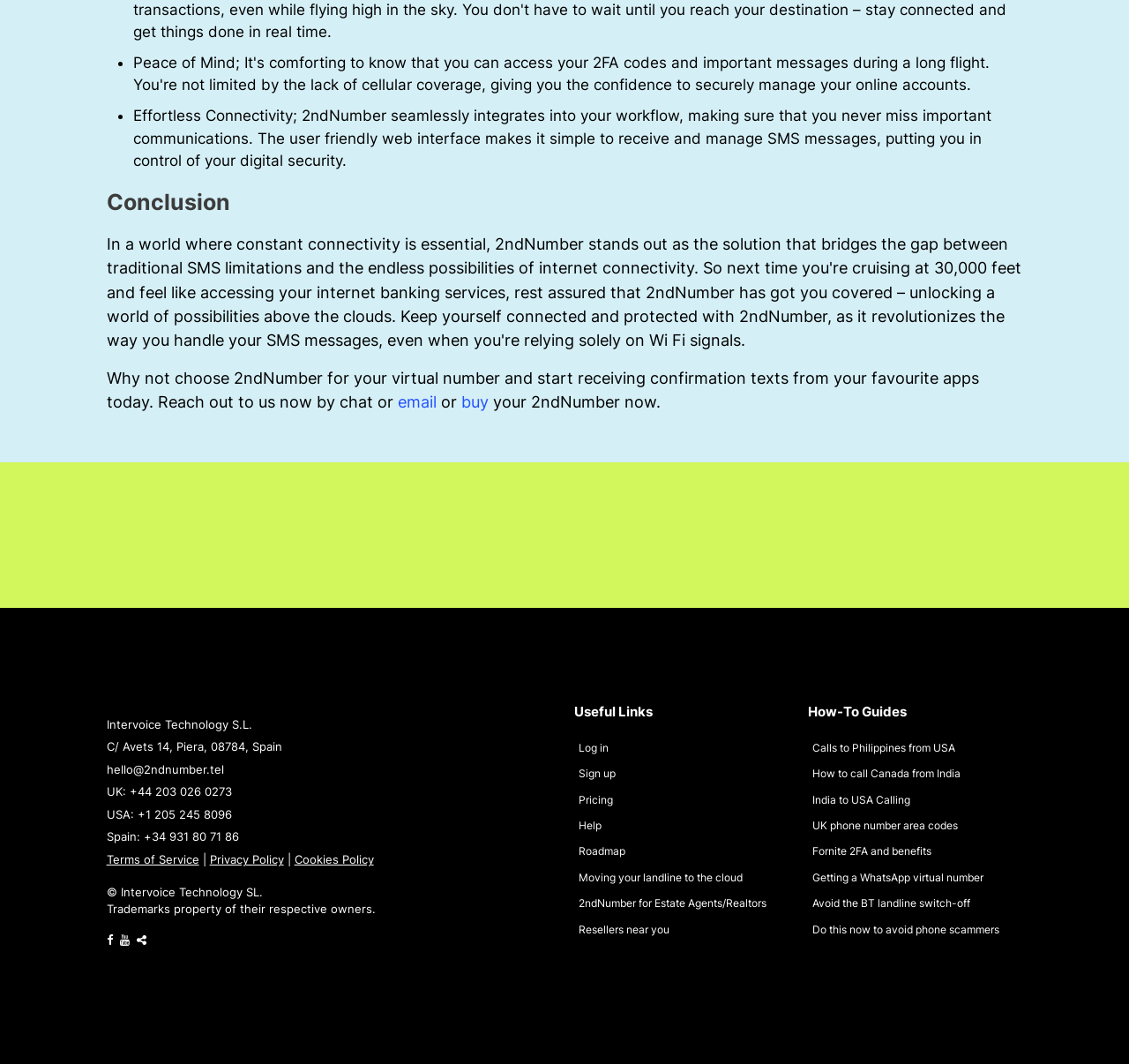Find the bounding box coordinates of the element to click in order to complete this instruction: "Click the 'email' link". The bounding box coordinates must be four float numbers between 0 and 1, denoted as [left, top, right, bottom].

[0.352, 0.368, 0.386, 0.386]